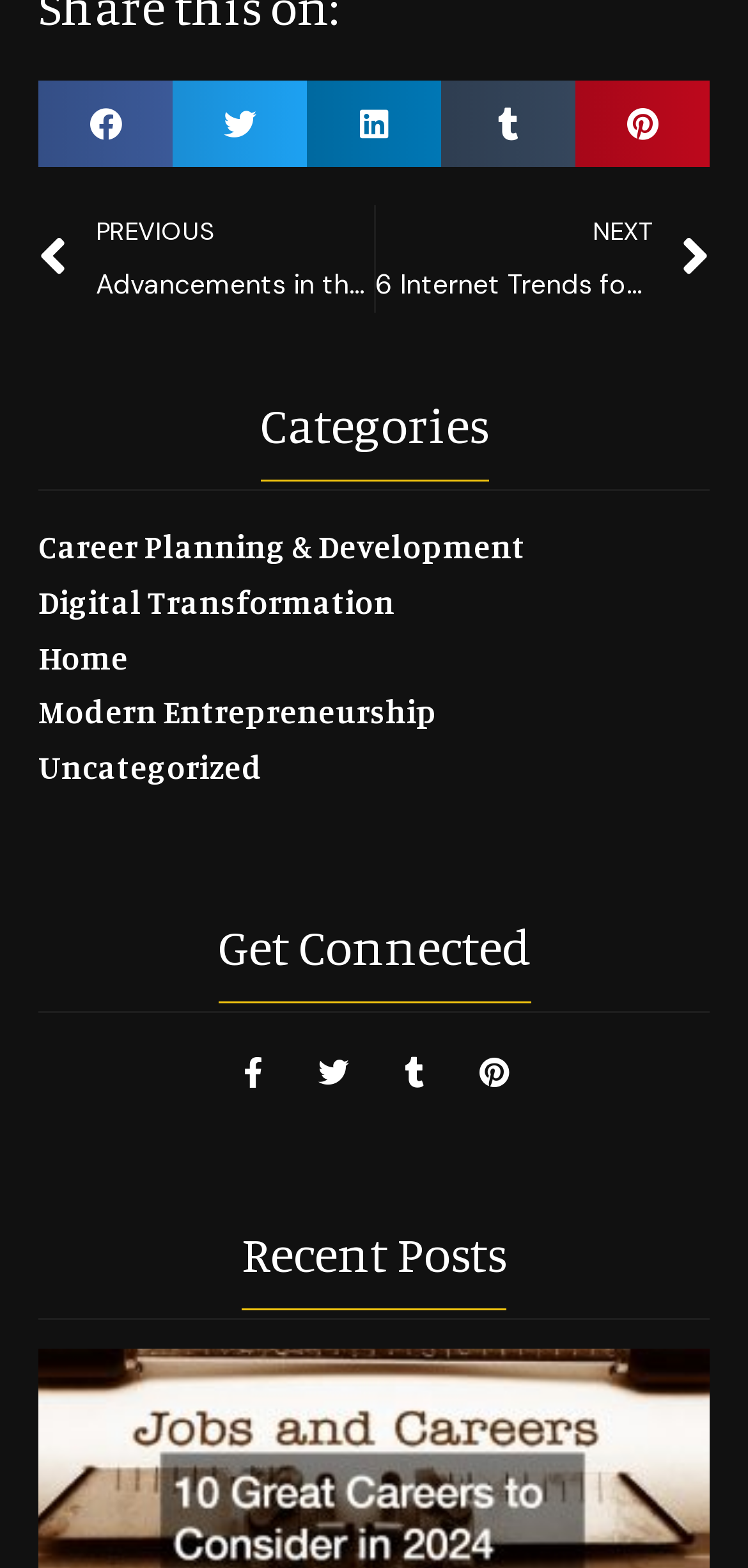Please give a one-word or short phrase response to the following question: 
What is the category of the current post?

Uncategorized